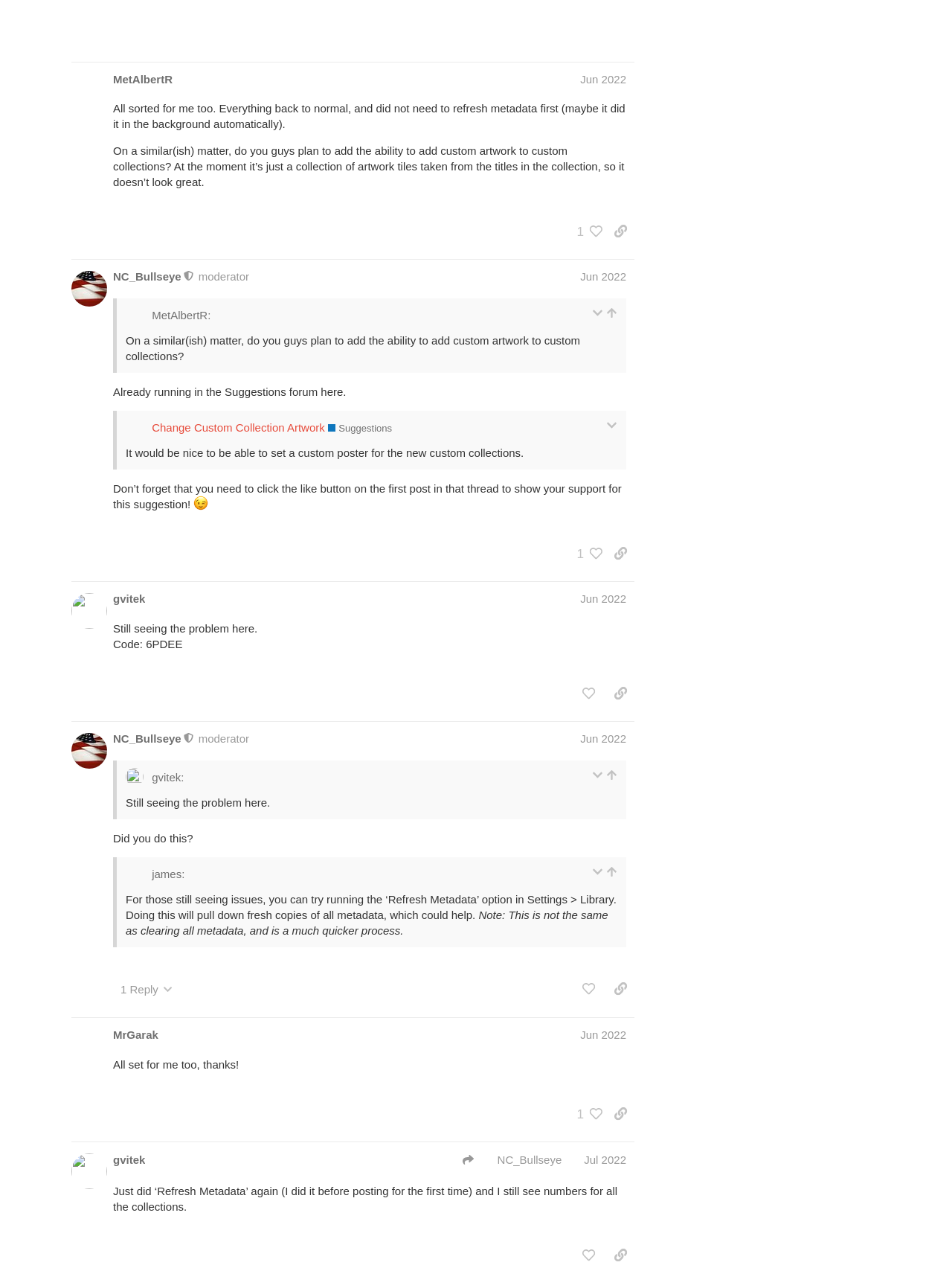Using the given description, provide the bounding box coordinates formatted as (top-left x, top-left y, bottom-right x, bottom-right y), with all values being floating point numbers between 0 and 1. Description: User Guides

[0.836, 0.787, 0.901, 0.797]